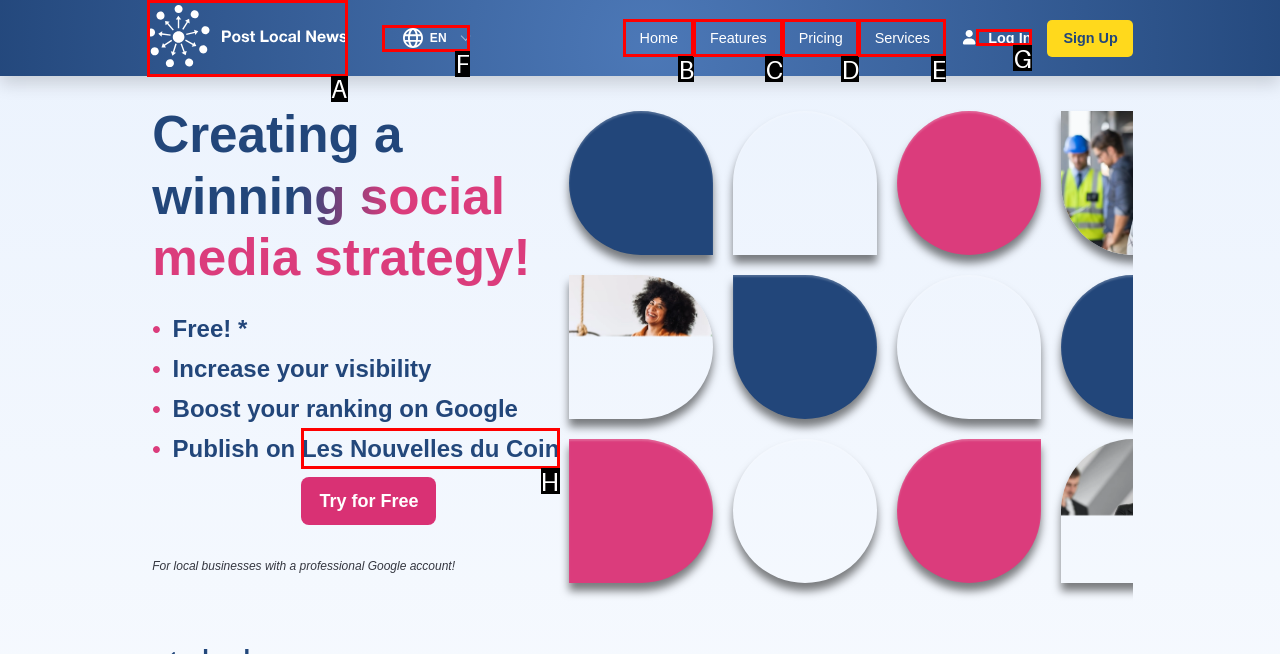To achieve the task: Click the link to A Free Online Event to Deepen Self-Connection and Emotional Wellness, which HTML element do you need to click?
Respond with the letter of the correct option from the given choices.

None